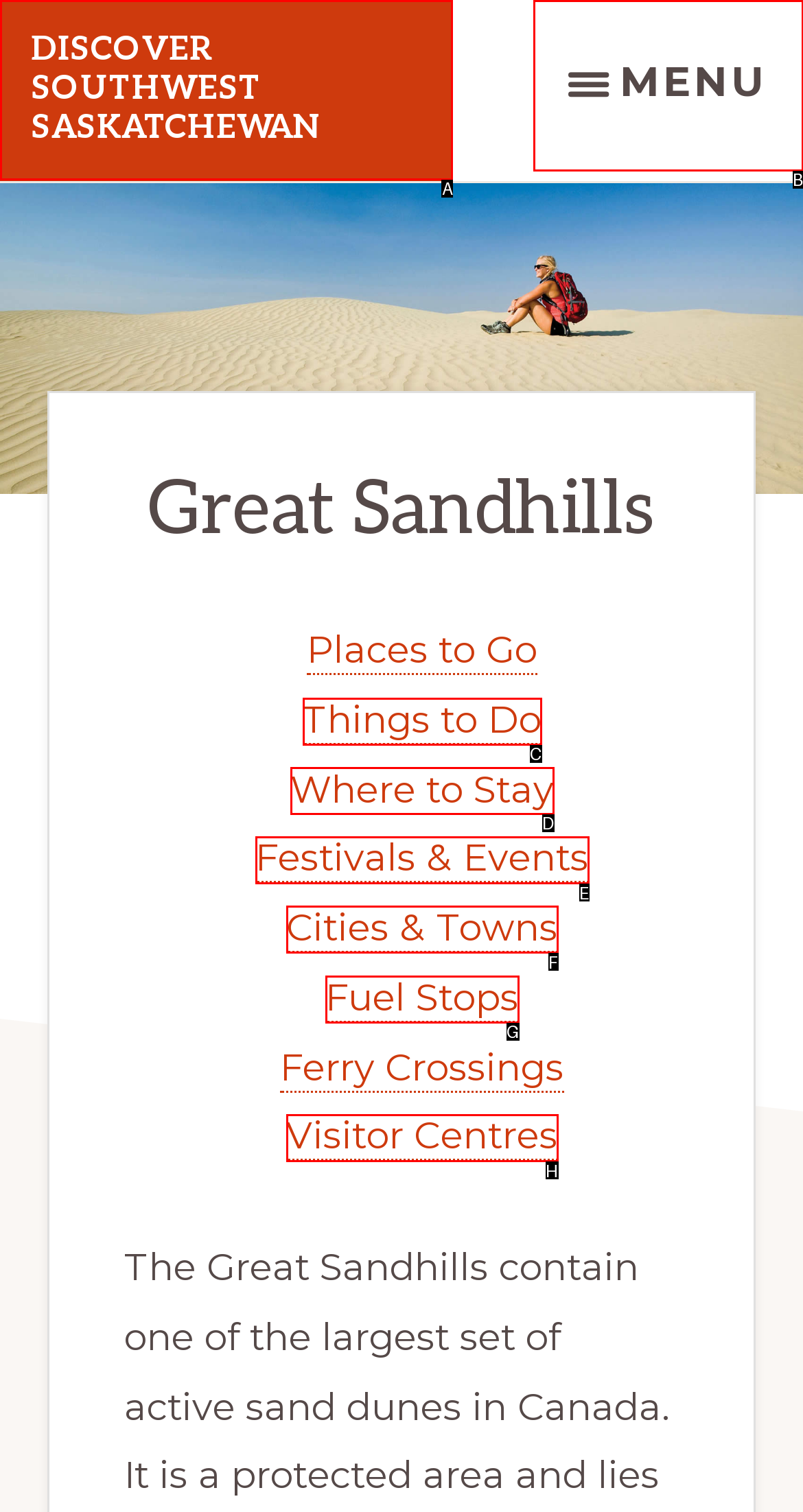Out of the given choices, which letter corresponds to the UI element required to Go to the Discover Southwest Saskatchewan page? Answer with the letter.

A